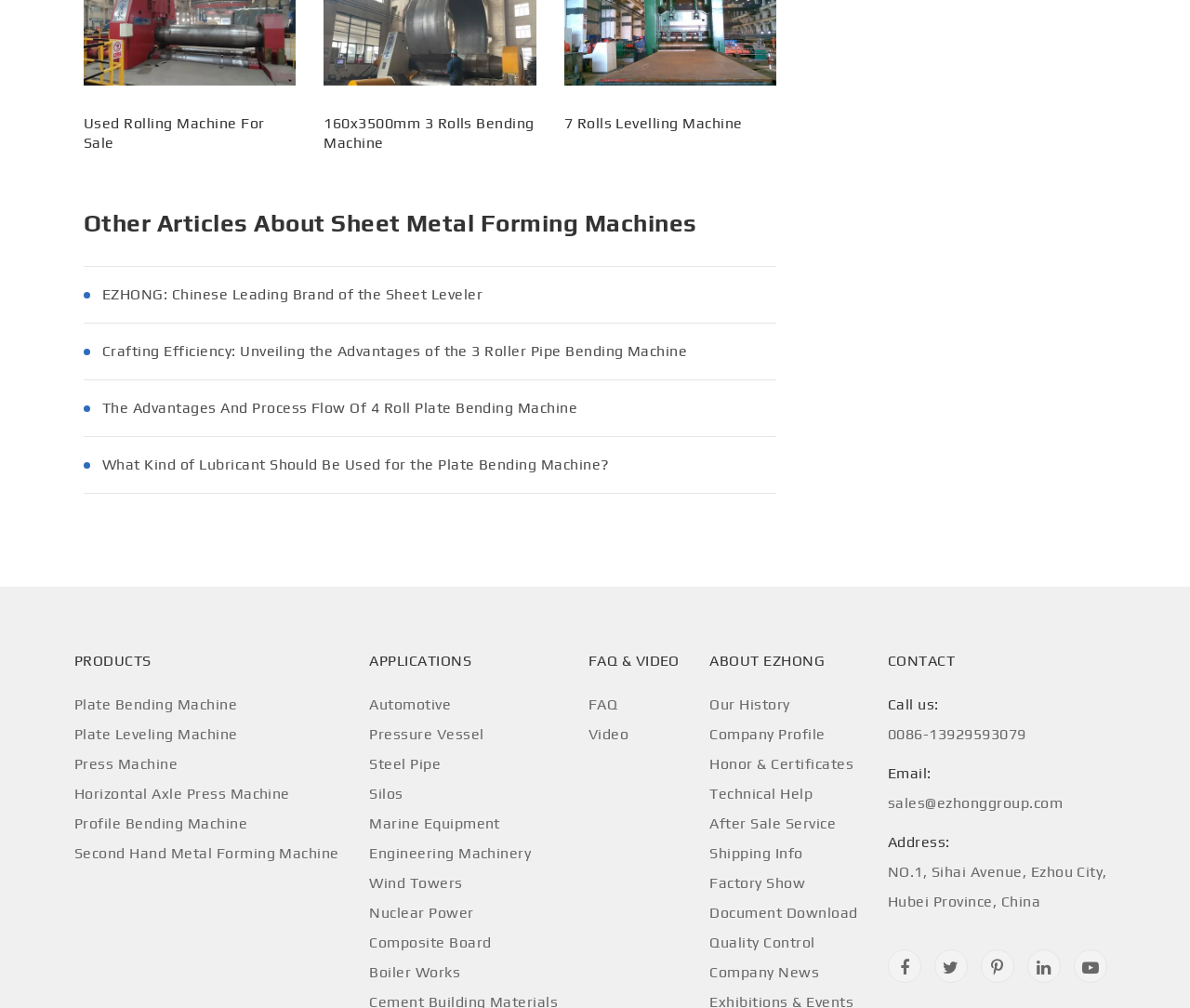Provide a brief response in the form of a single word or phrase:
What is the location of EZHONG's factory?

Ezhou City, Hubei Province, China